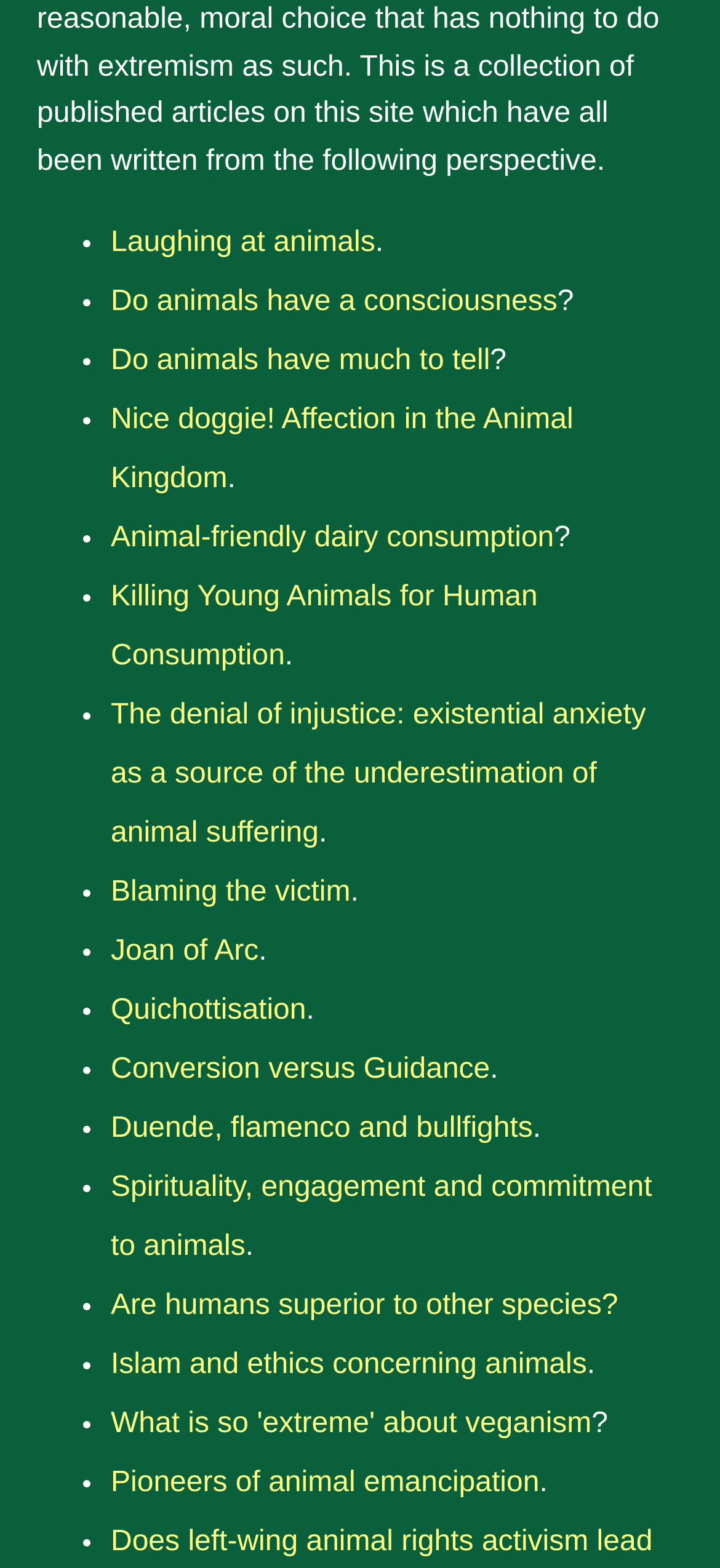Please identify the coordinates of the bounding box for the clickable region that will accomplish this instruction: "Discover 'The denial of injustice: existential anxiety as a source of the underestimation of animal suffering'".

[0.154, 0.447, 0.897, 0.542]